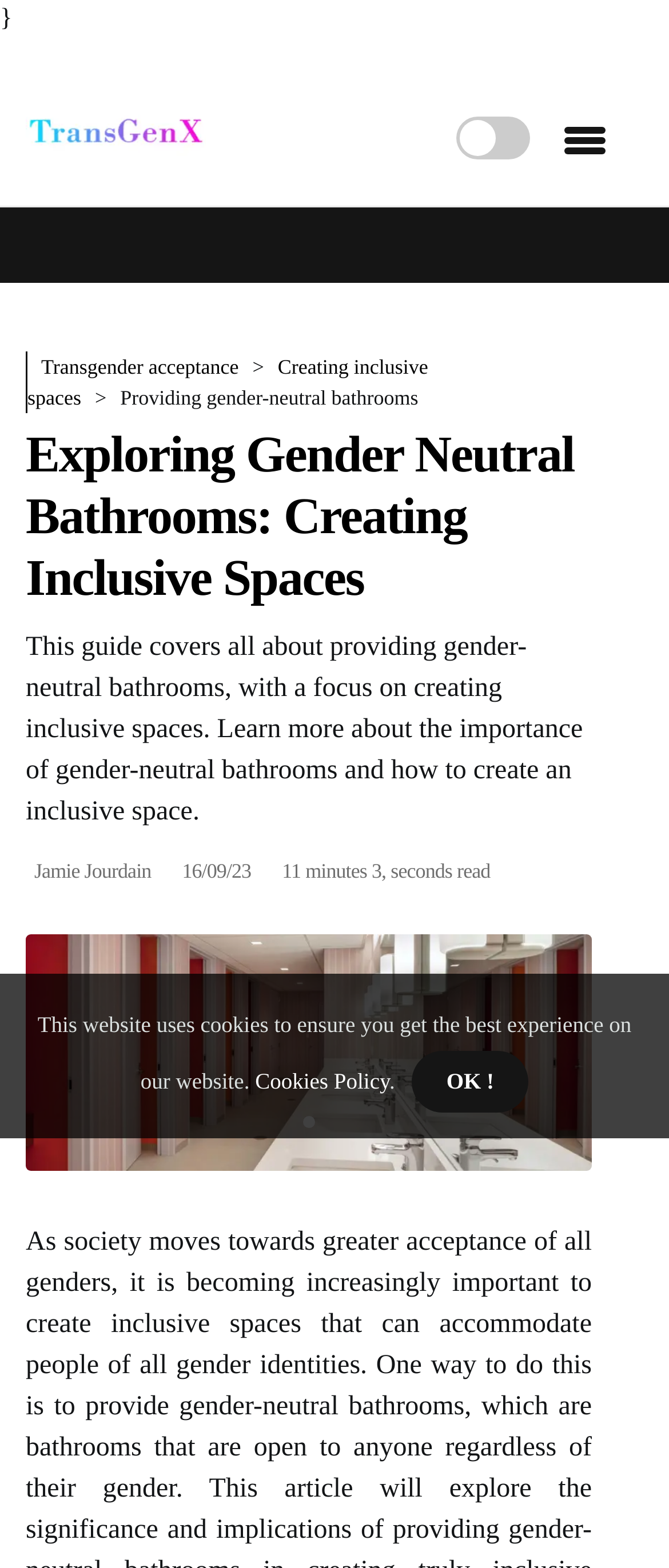Offer an in-depth caption of the entire webpage.

This webpage is about providing gender-neutral bathrooms, with a focus on creating inclusive spaces. At the top, there is a heading that reads "Exploring Gender Neutral Bathrooms: Creating Inclusive Spaces". Below the heading, there is a brief summary of the guide, which explains that it covers the importance of gender-neutral bathrooms and how to create an inclusive space.

On the left side, there are three links: "Transgender acceptance", "Creating inclusive spaces", and an image with a link. The image is positioned above the links. On the right side of these links, there is a static text that reads "Providing gender-neutral bathrooms".

Further down, there is a tab panel with an image that takes up most of the width of the page. Above the tab panel, there is a tab list with one tab selected, labeled "1 of 1". 

At the bottom of the page, there is a dialog box for cookie consent. The dialog box contains a static text that explains the use of cookies on the website, a link to the "Cookies Policy", and a button to dismiss the cookie message. The button has a label "OK!".